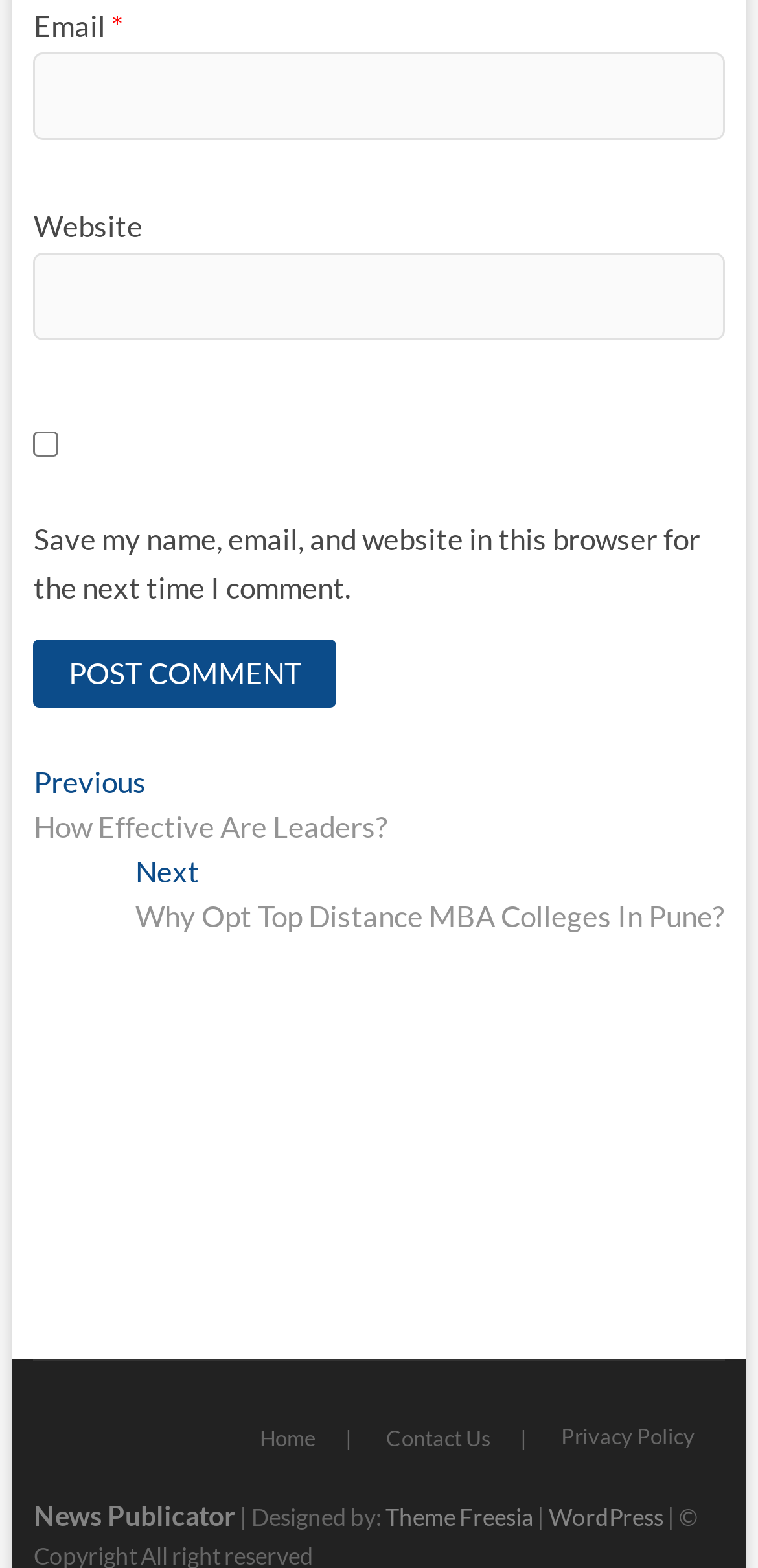What is the text on the button?
Look at the image and respond with a one-word or short-phrase answer.

Post Comment